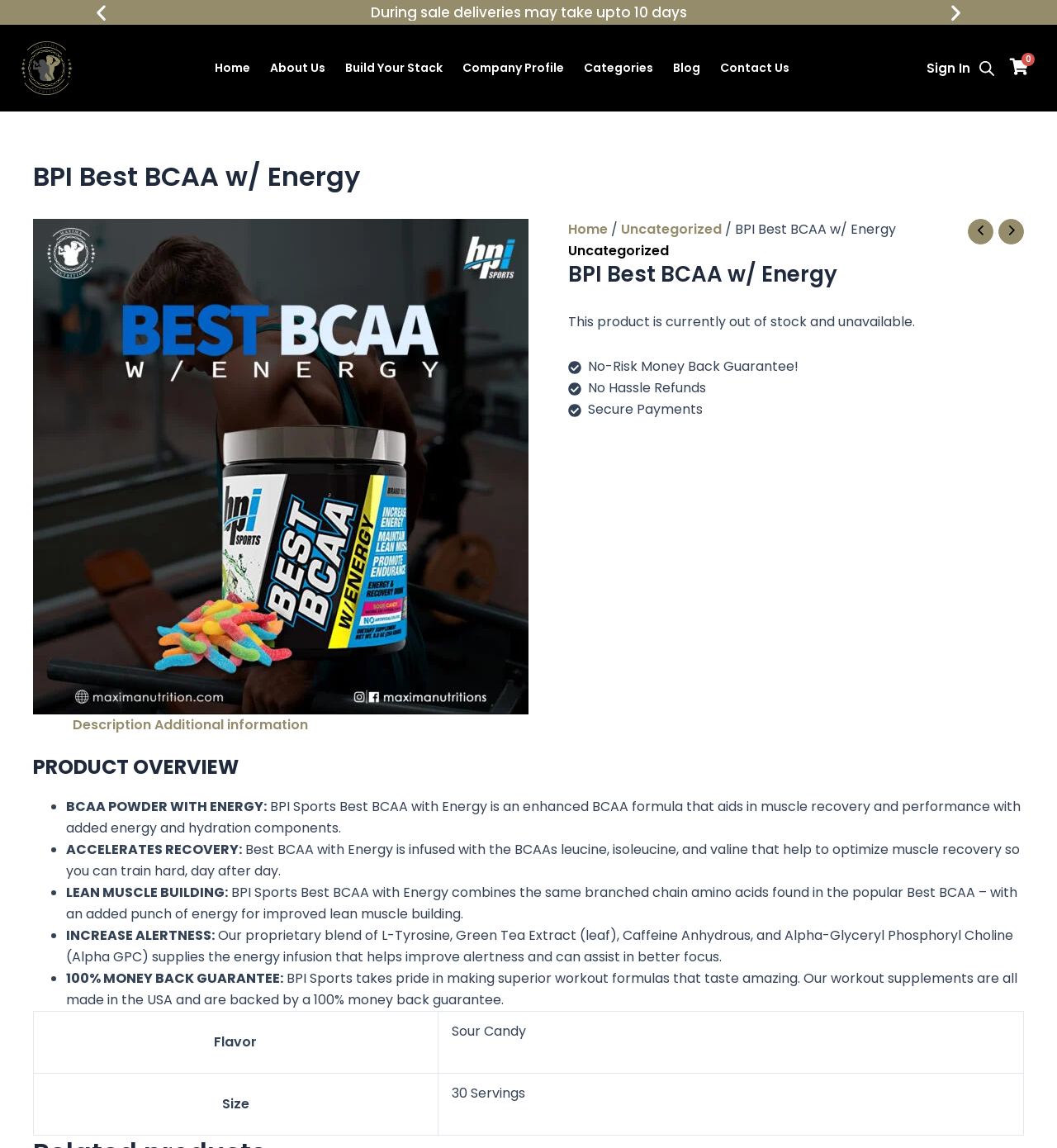Extract the main title from the webpage and generate its text.

BPI Best BCAA w/ Energy